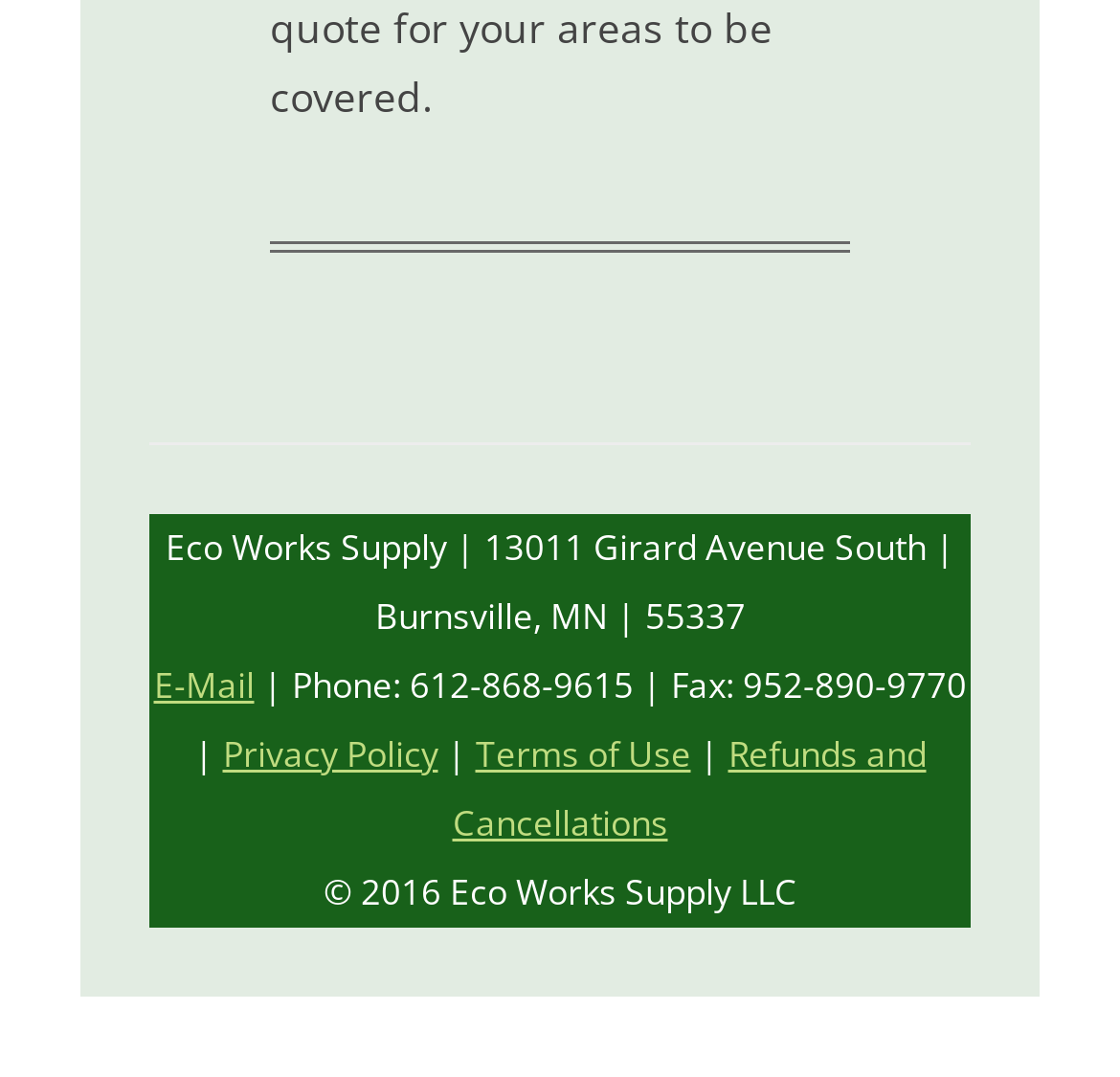Please answer the following question using a single word or phrase: 
What is the fax number?

952-890-9770